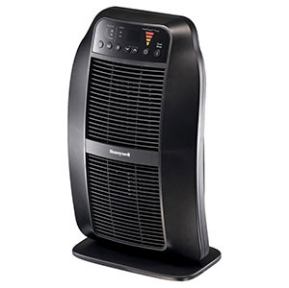Refer to the screenshot and give an in-depth answer to this question: What is the purpose of the front grille?

The caption highlights that the heater's front grille is well-ventilated, which suggests that its purpose is to provide ventilation and ensure safe operation.